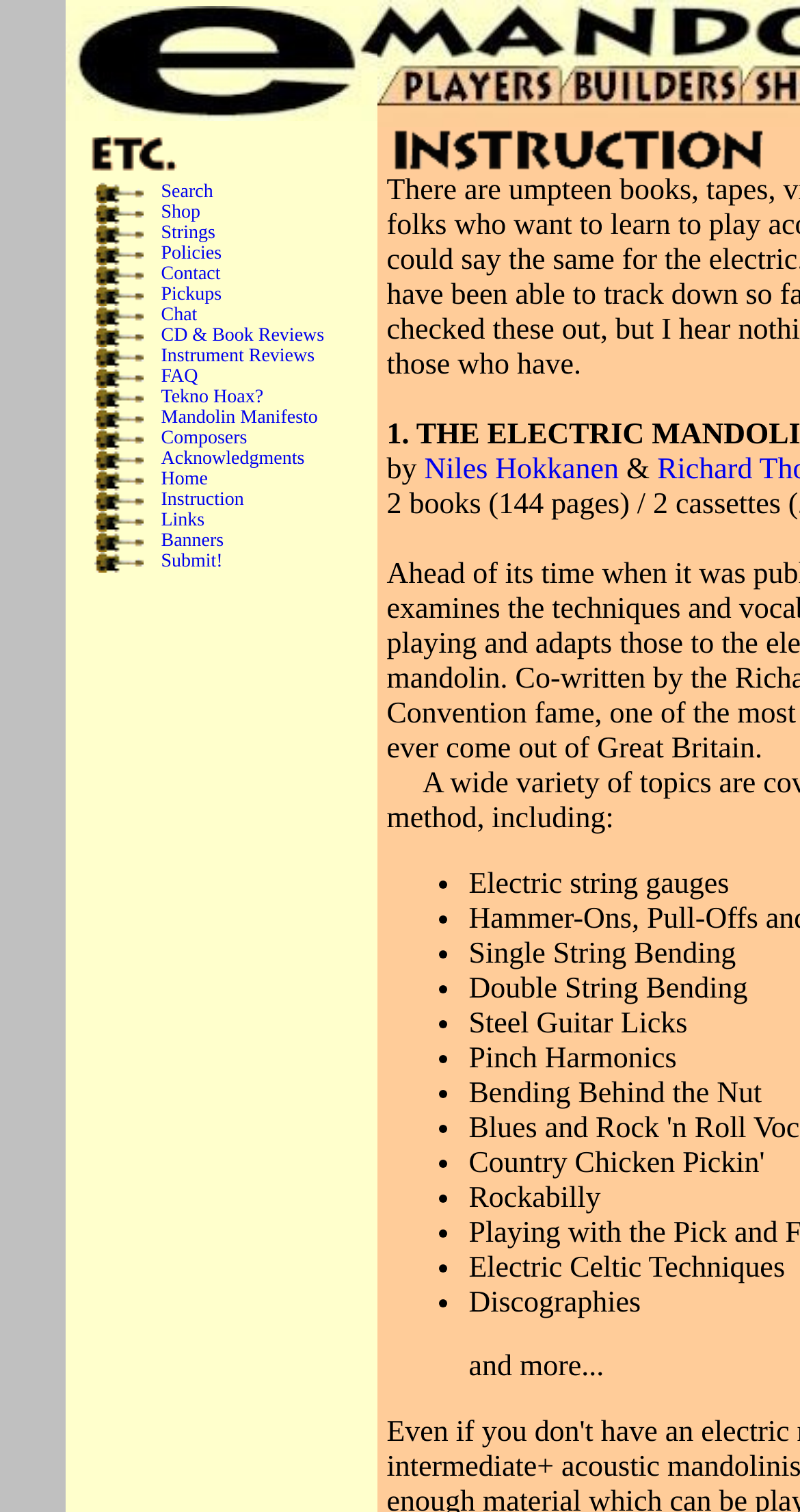Using the description "CD & Book Reviews", predict the bounding box of the relevant HTML element.

[0.201, 0.216, 0.405, 0.229]